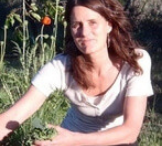Present a detailed portrayal of the image.

The image depicts a woman engaged in gardening, surrounded by lush greenery. She is wearing a light-colored shirt and appears to be reaching toward the plants with a gentle smile. The background features various plants, hinting at a vibrant and nurturing environment. This image complements the theme of increasing longevity through healthy living, as suggested by the linked topic "Increase Your Longevity." It represents a connection to nature and the positive impact of lifestyle choices on well-being.